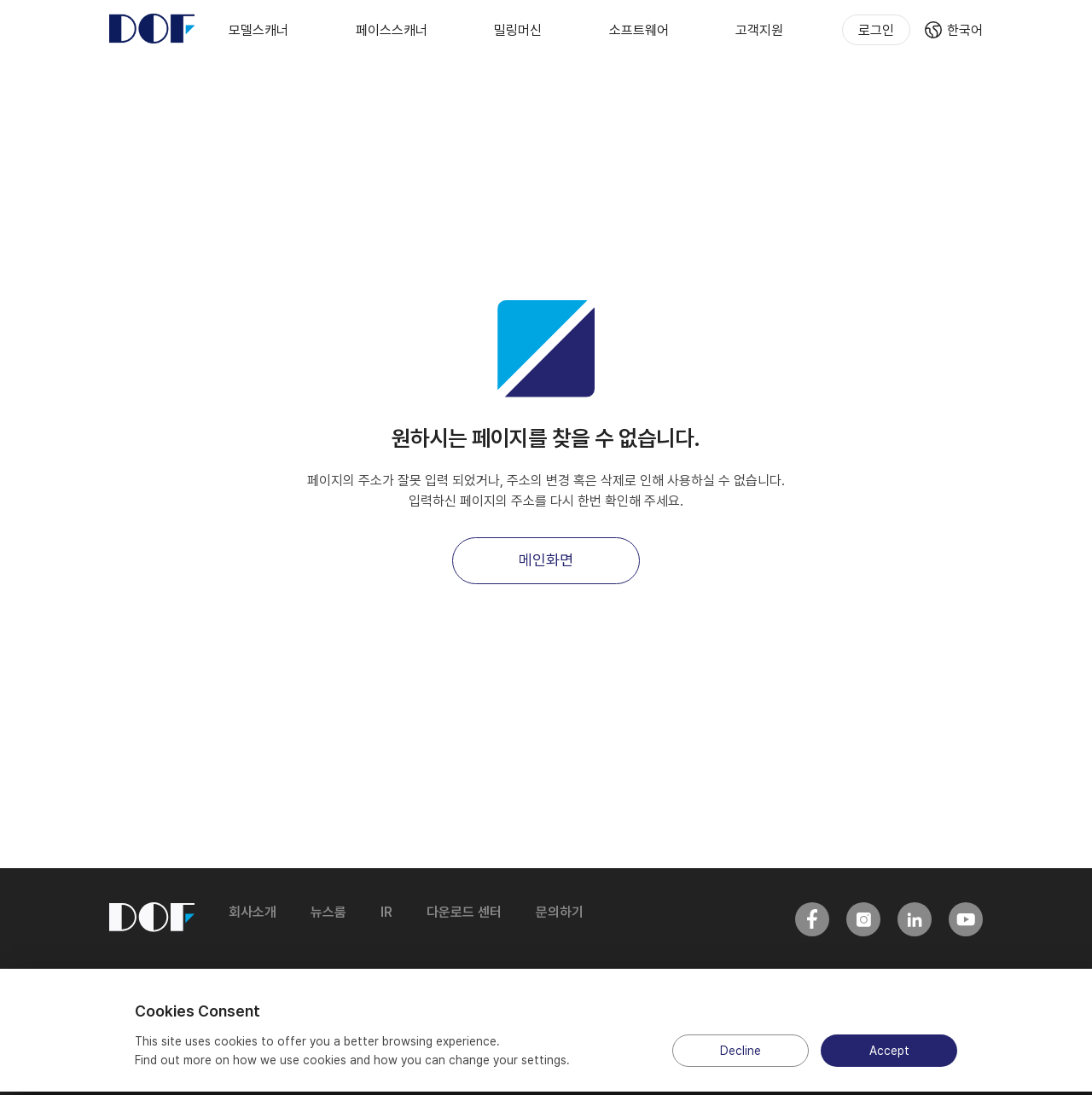What is the language of the webpage?
From the screenshot, provide a brief answer in one word or phrase.

Korean